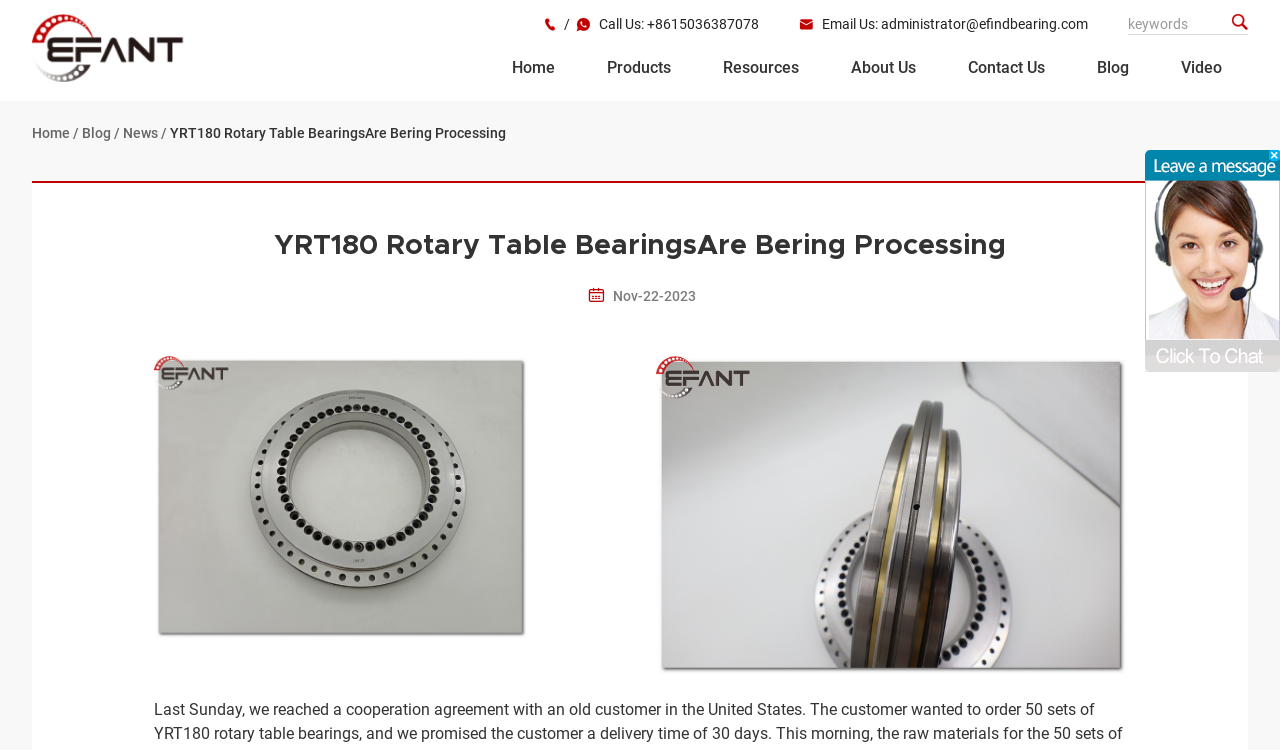Identify the bounding box of the HTML element described as: "/ Call Us: +8615036387078".

[0.425, 0.021, 0.593, 0.043]